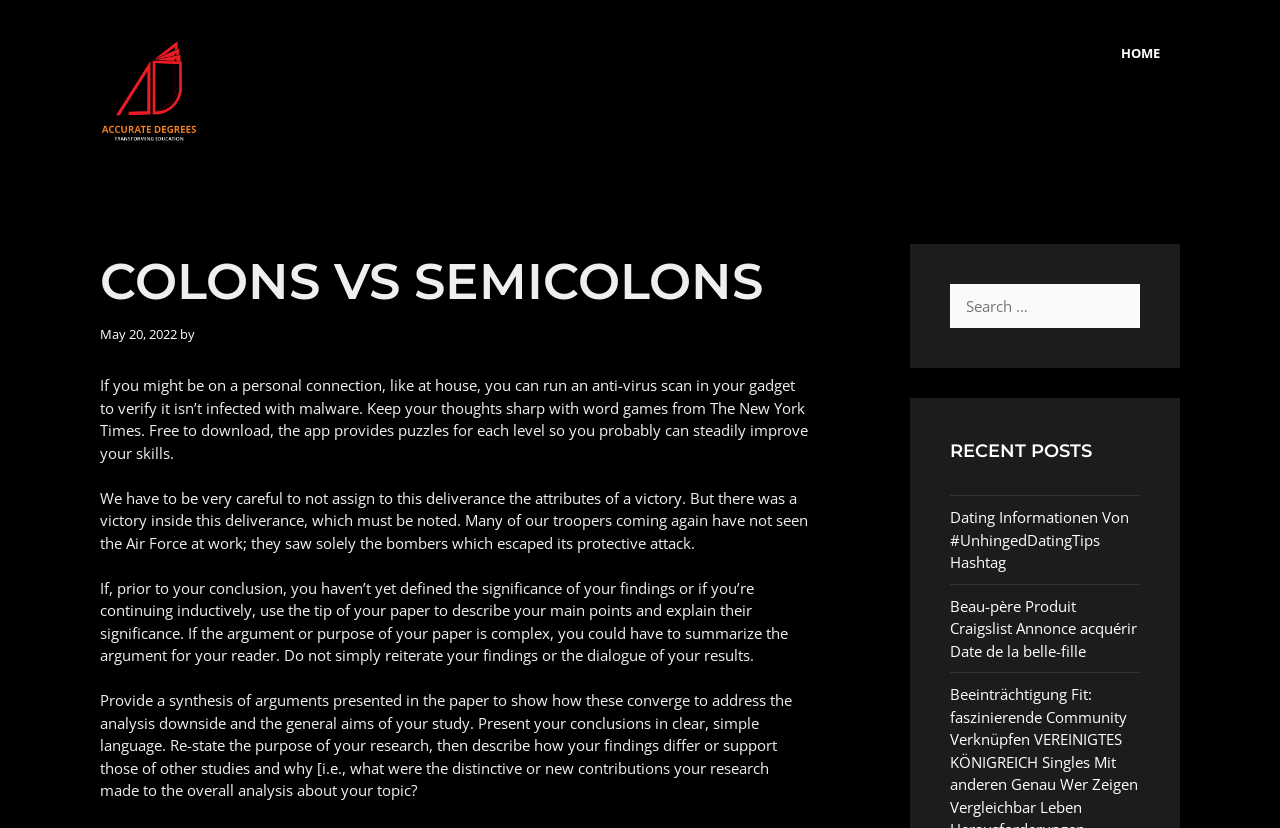What is the title of the current post?
Use the screenshot to answer the question with a single word or phrase.

COLONS VS SEMICOLONS